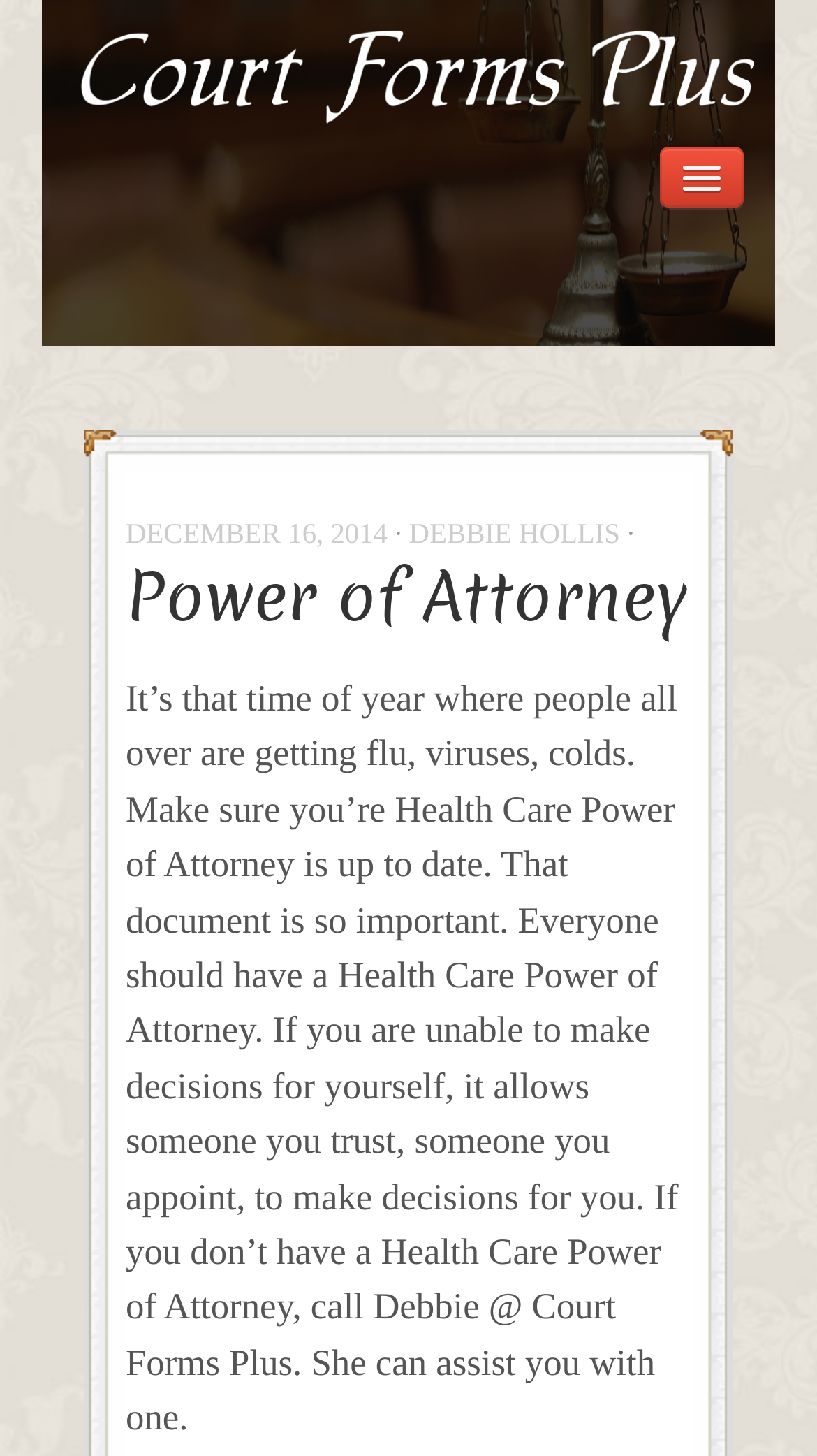Provide a single word or phrase to answer the given question: 
What is the current date mentioned on the webpage?

December 16, 2014